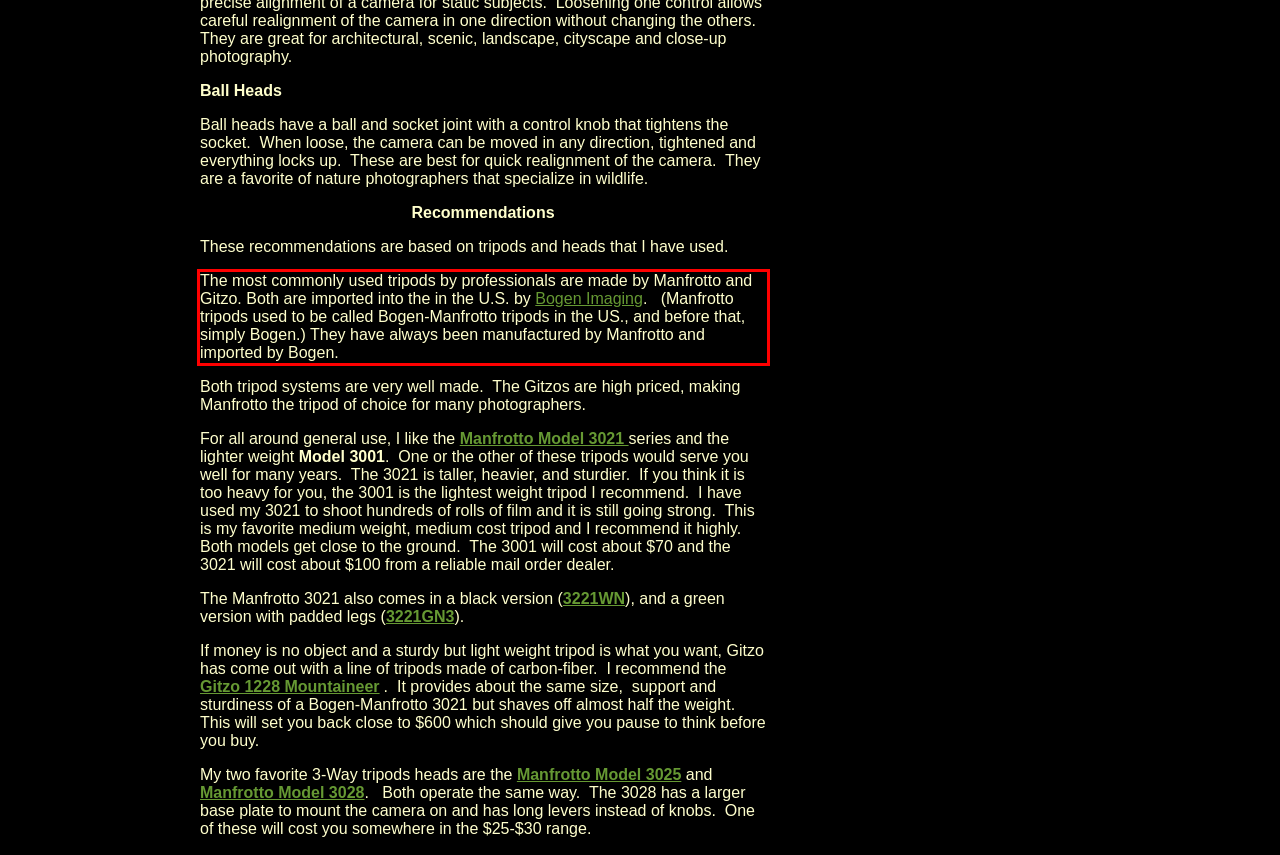Using the provided webpage screenshot, identify and read the text within the red rectangle bounding box.

The most commonly used tripods by professionals are made by Manfrotto and Gitzo. Both are imported into the in the U.S. by Bogen Imaging. (Manfrotto tripods used to be called Bogen-Manfrotto tripods in the US., and before that, simply Bogen.) They have always been manufactured by Manfrotto and imported by Bogen.